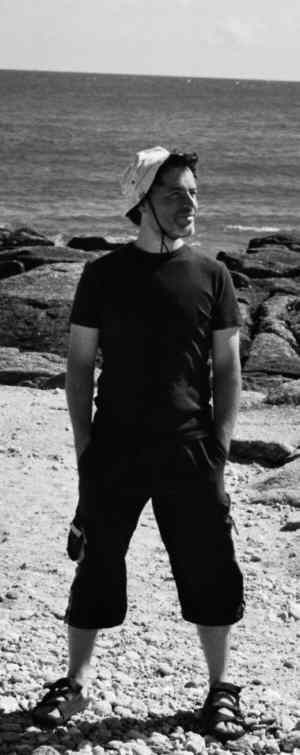Generate an elaborate caption that includes all aspects of the image.

The image features a man standing confidently on a pebble-strewn beach, gazing out towards the horizon. He is dressed in a simple black t-shirt and matching shorts, complemented by a lightweight hat that offers protection from the sun. His relaxed posture, with hands in his pockets, suggests a sense of ease in this serene coastal setting. The background showcases calm blue waters, with subtle waves lapping against the rocky shore, creating a peaceful atmosphere. The monochrome filter adds a timeless quality to the scene, enhancing the contrast between the man and the natural elements around him. This image captures a moment of tranquility, perfect for a reflective day by the beach.